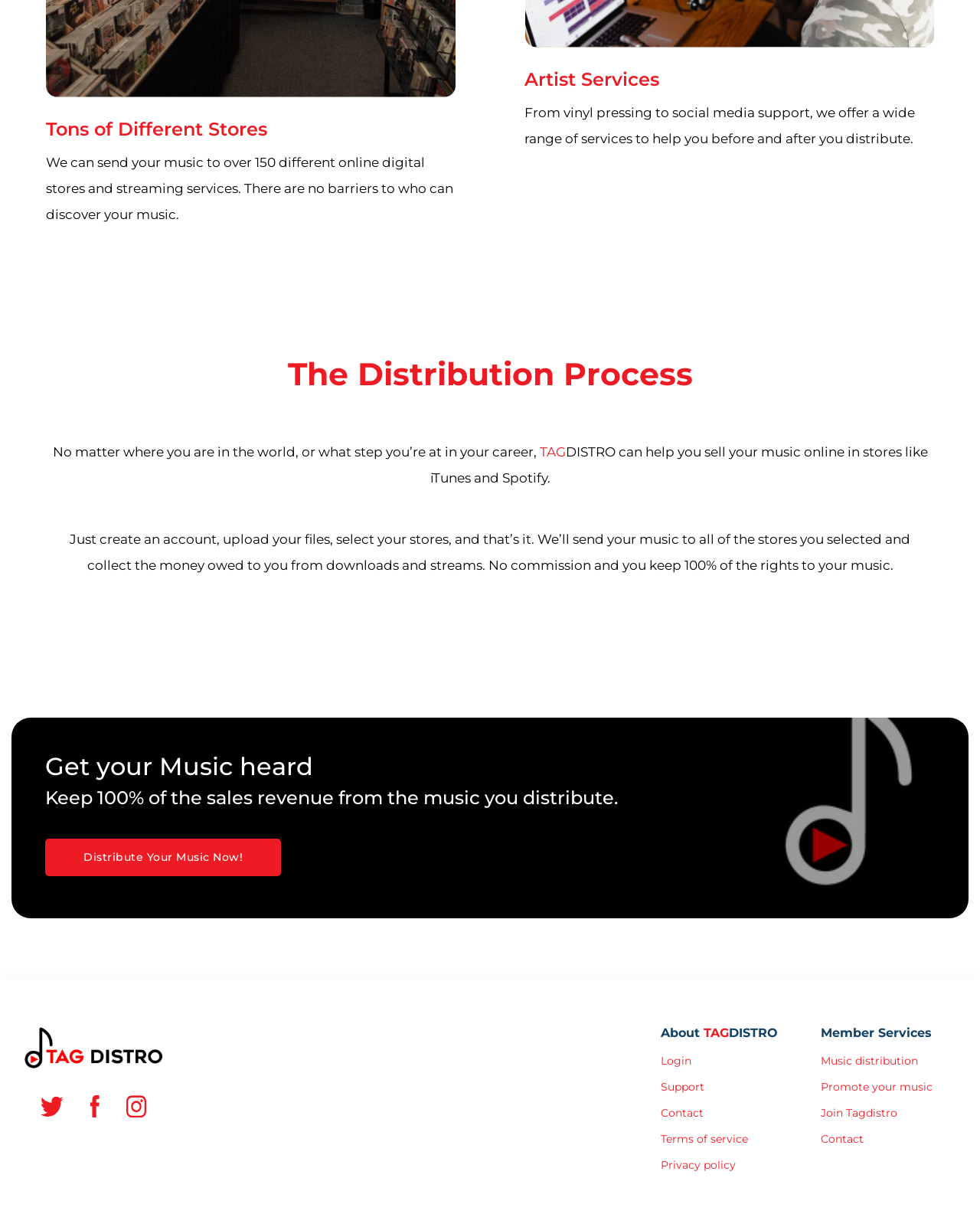Can you provide the bounding box coordinates for the element that should be clicked to implement the instruction: "Click on 'Tons of Different Stores'"?

[0.047, 0.097, 0.273, 0.115]